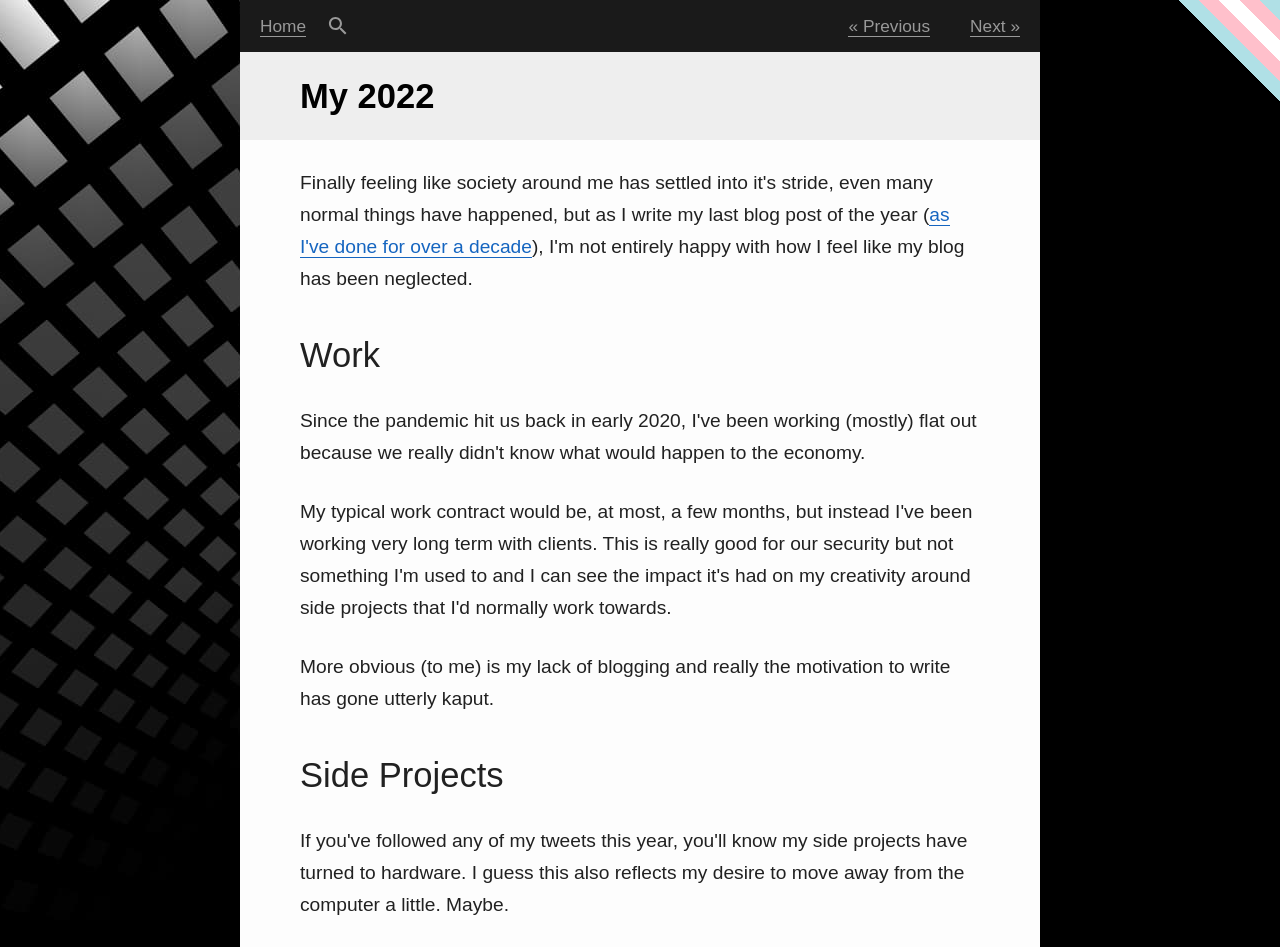Please give the bounding box coordinates of the area that should be clicked to fulfill the following instruction: "view previous posts". The coordinates should be in the format of four float numbers from 0 to 1, i.e., [left, top, right, bottom].

[0.663, 0.017, 0.727, 0.039]